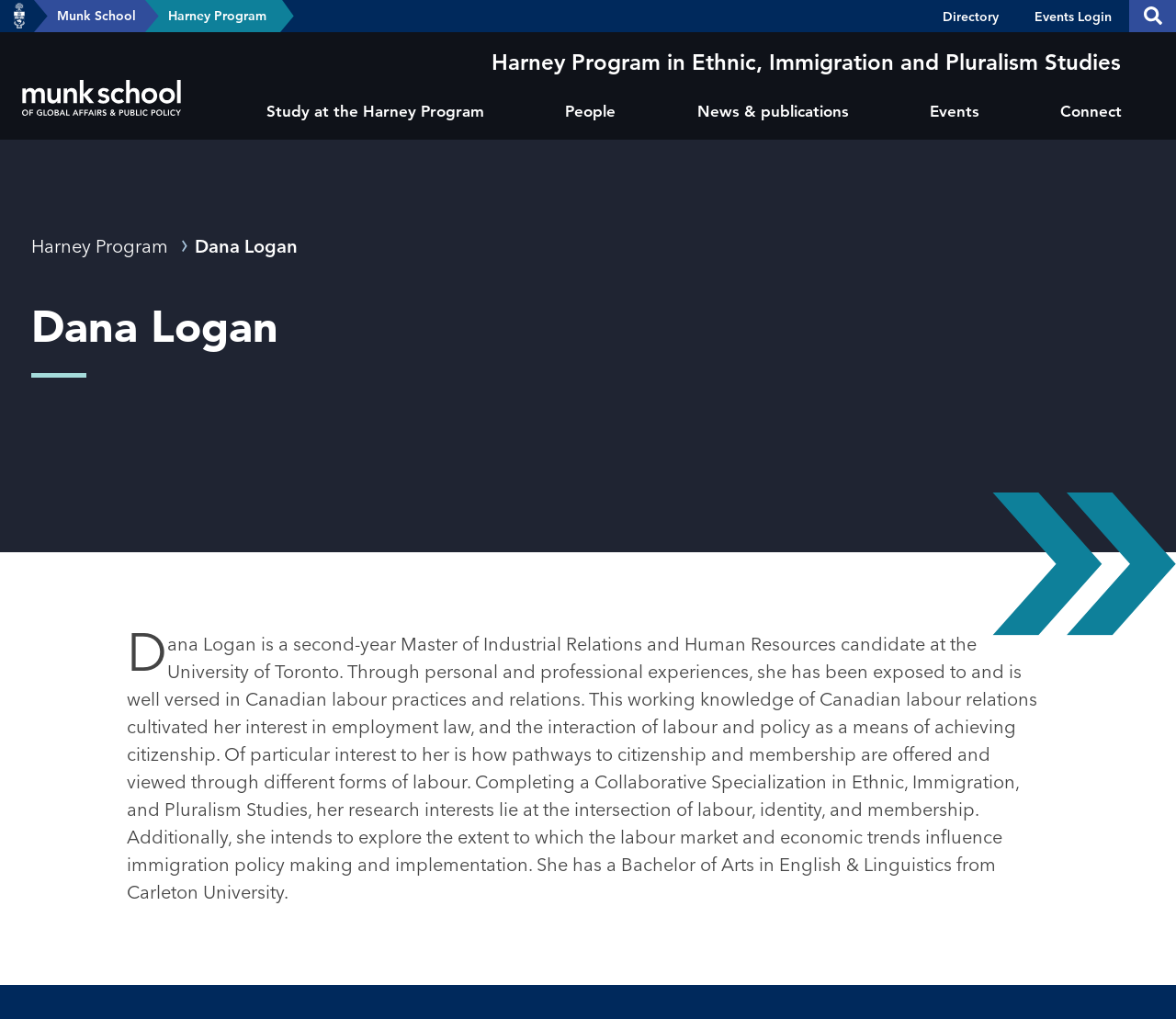Analyze and describe the webpage in a detailed narrative.

The webpage is about Dana Logan, a student at the Munk School. At the top, there is a navigation bar with links to "Visit utoronto.ca", "Munk School", "Harney Program", and more. On the right side of the navigation bar, there is a search bar. Below the navigation bar, there is a link to "Home" with an accompanying image.

The main content of the page is divided into two sections. On the left side, there is a menu with options such as "Study at the Harney Program", "People", "News & publications", "Events", and "Connect". On the right side, there is a section with a heading "Dana Logan" and a brief biography of Dana Logan, including her background, research interests, and education. Below the biography, there is a large image.

At the bottom of the page, there is a breadcrumbs navigation bar with links to "Harney Program" and "Dana Logan".